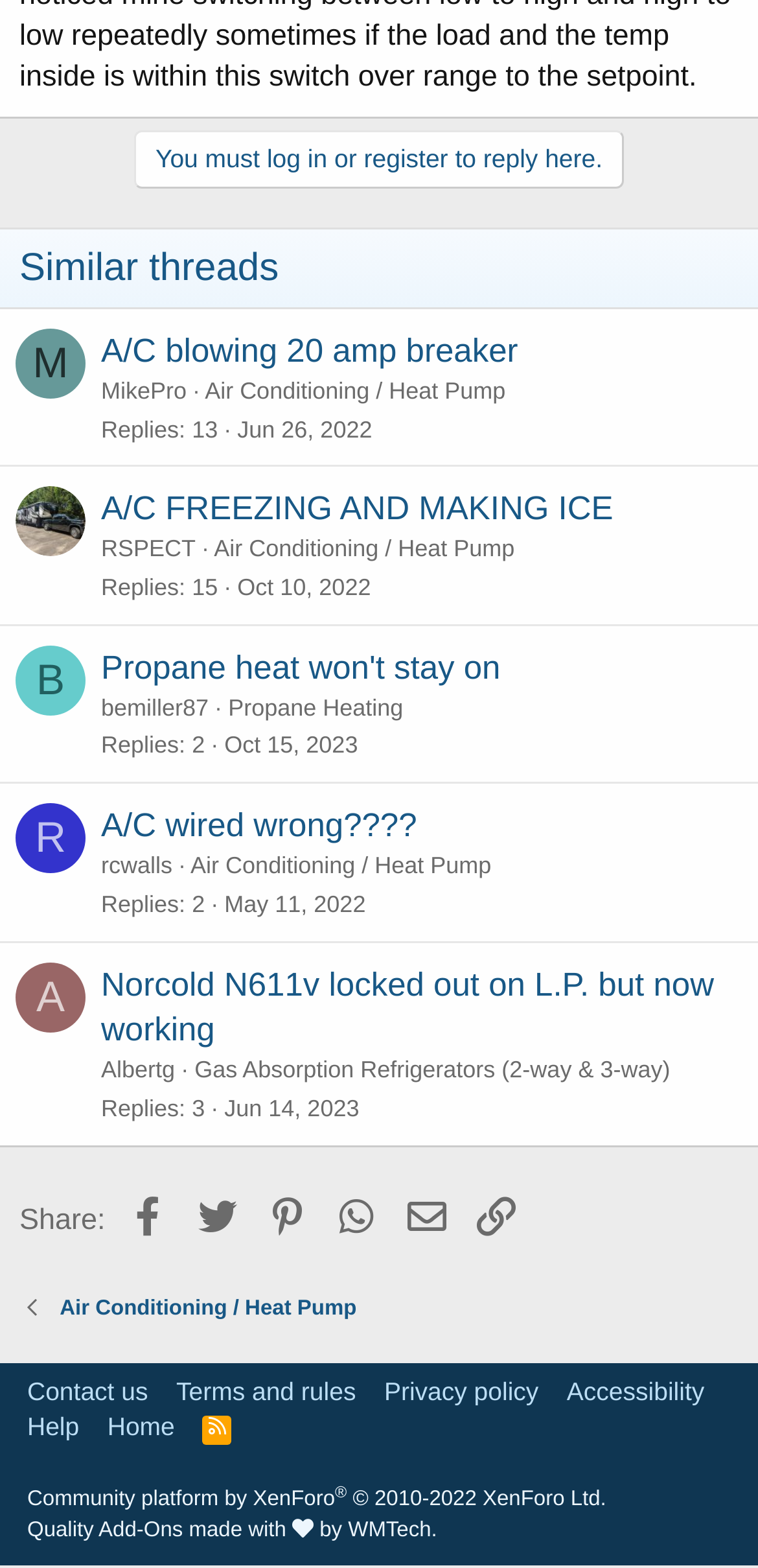What is the date of the fourth thread?
Provide a comprehensive and detailed answer to the question.

The date of the fourth thread is 'Oct 15, 2023', which can be found in the fourth LayoutTable element, specifically in the time element with the text 'Oct 15, 2023 at 10:32 AM'.